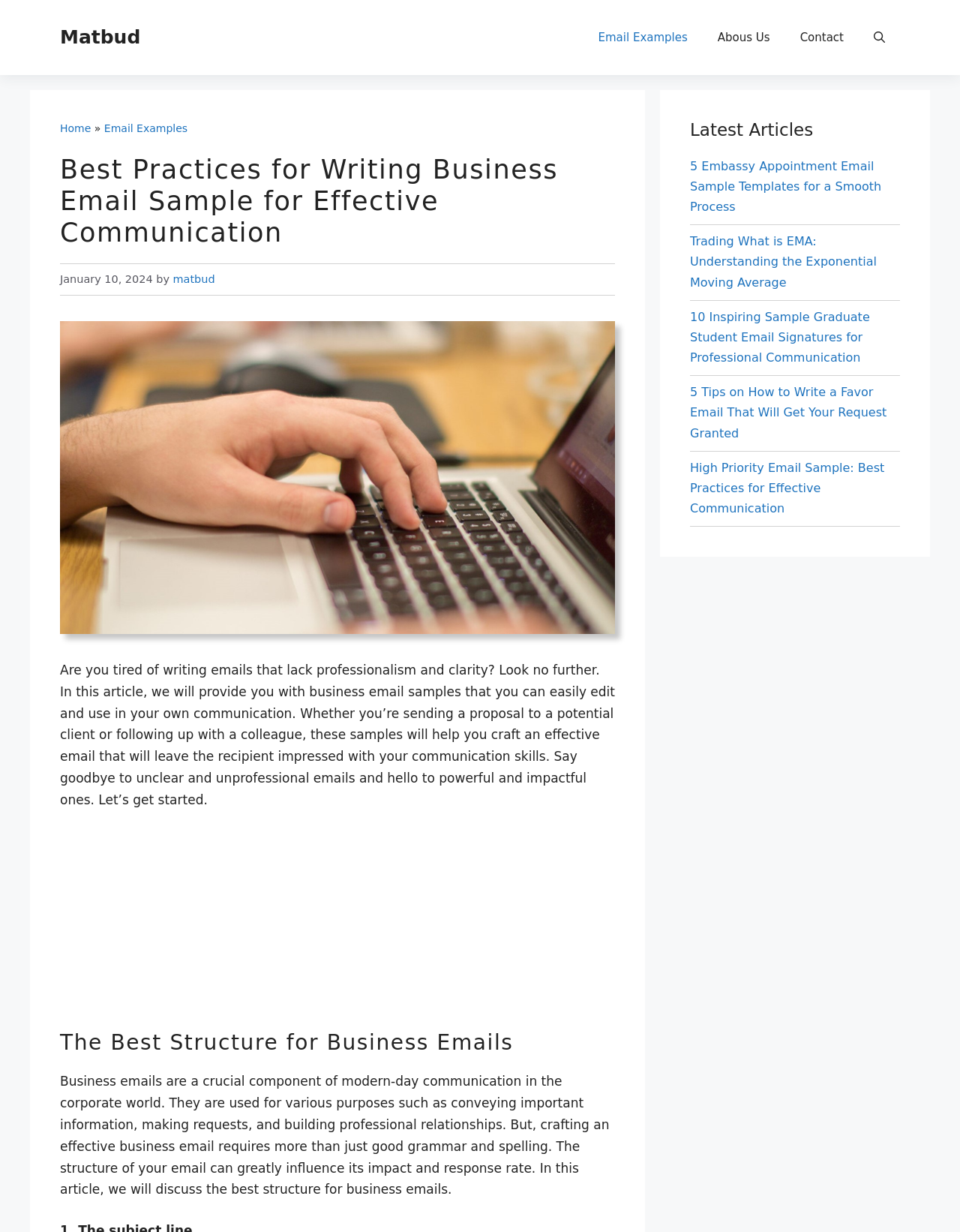Respond concisely with one word or phrase to the following query:
What is the topic of the article?

Business email samples